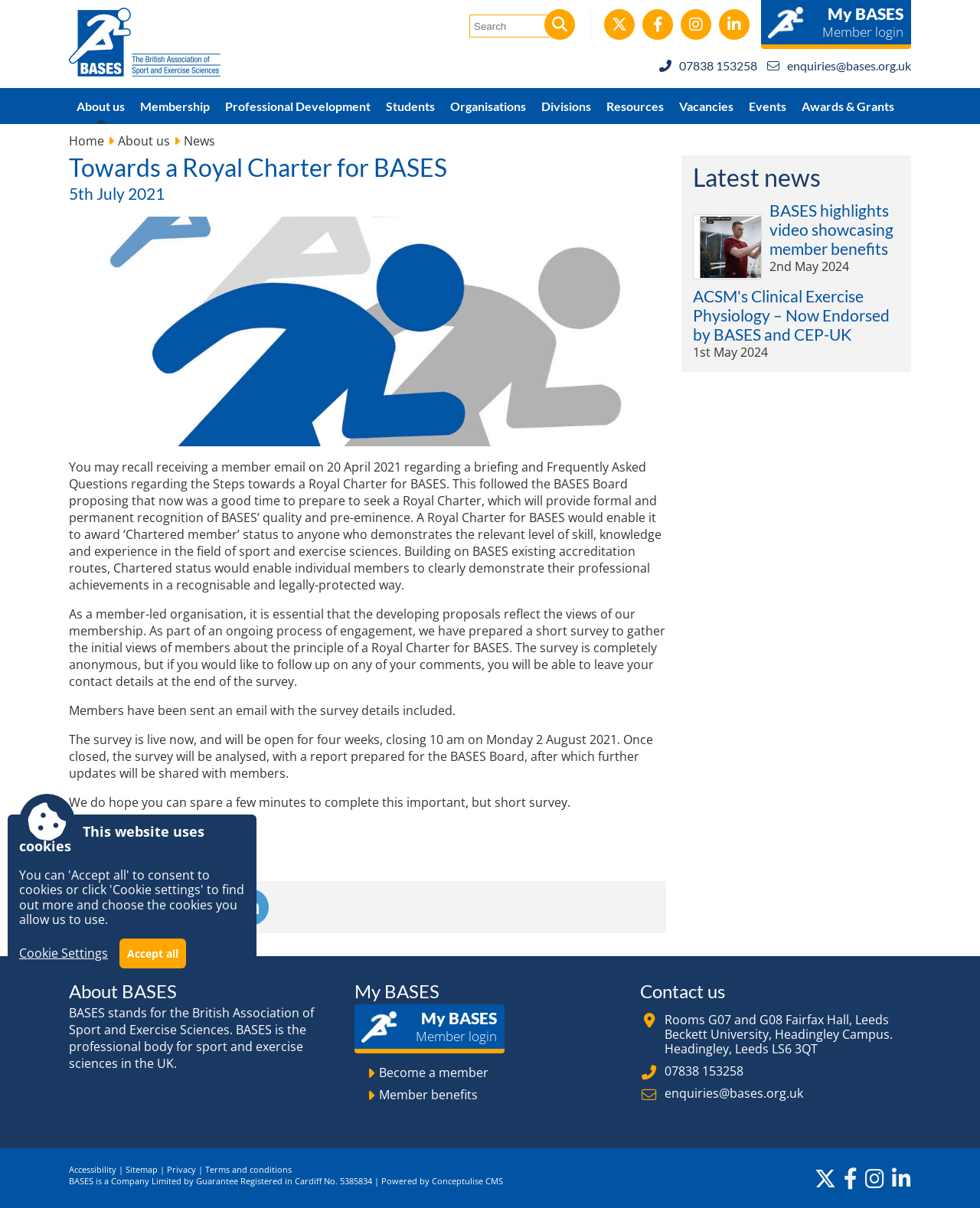Given the element description Divisions, identify the bounding box coordinates for the UI element on the webpage screenshot. The format should be (top-left x, top-left y, bottom-right x, bottom-right y), with values between 0 and 1.

[0.545, 0.073, 0.611, 0.103]